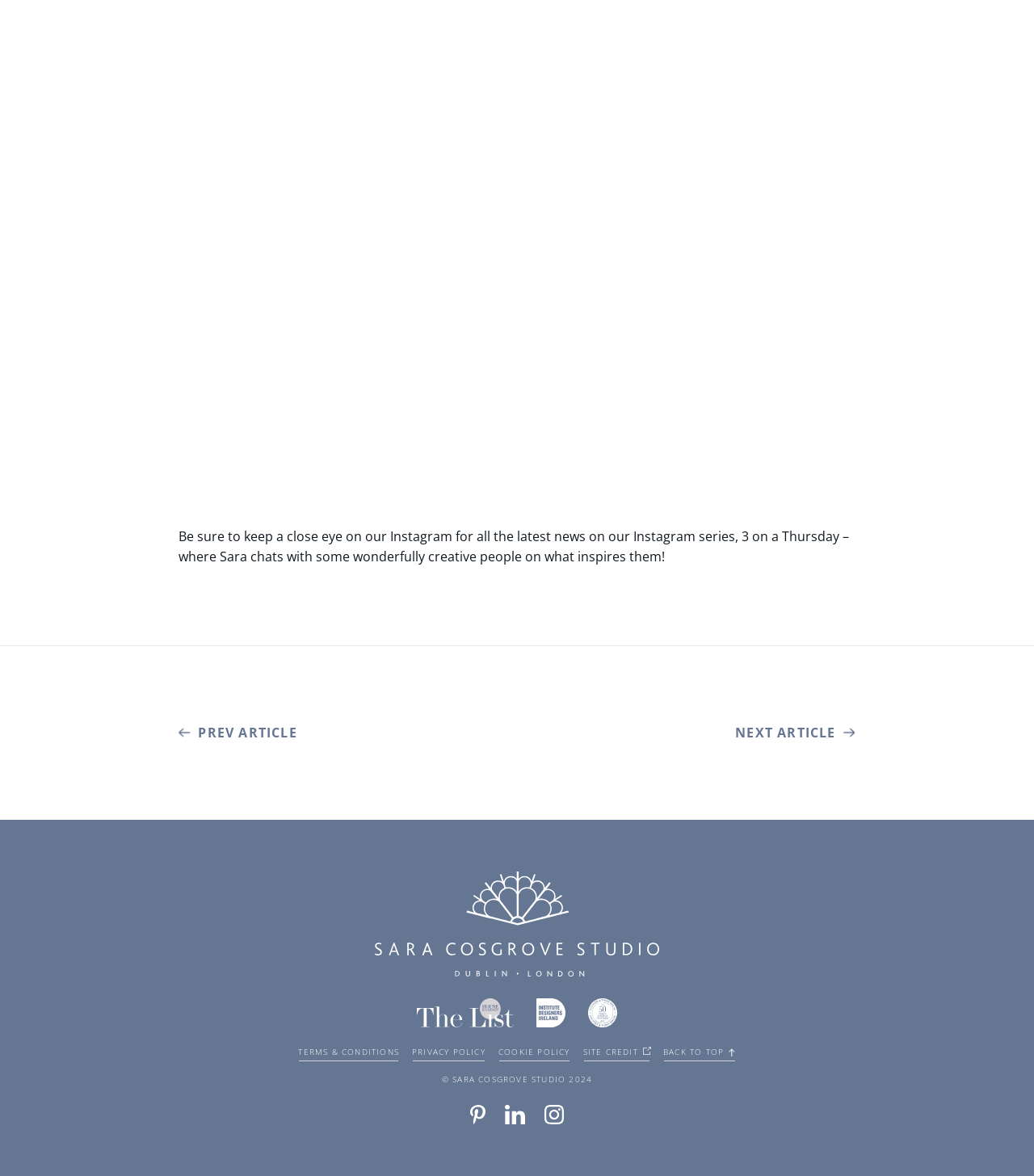Identify the bounding box coordinates of the clickable region necessary to fulfill the following instruction: "Go to the next article". The bounding box coordinates should be four float numbers between 0 and 1, i.e., [left, top, right, bottom].

[0.711, 0.615, 0.827, 0.631]